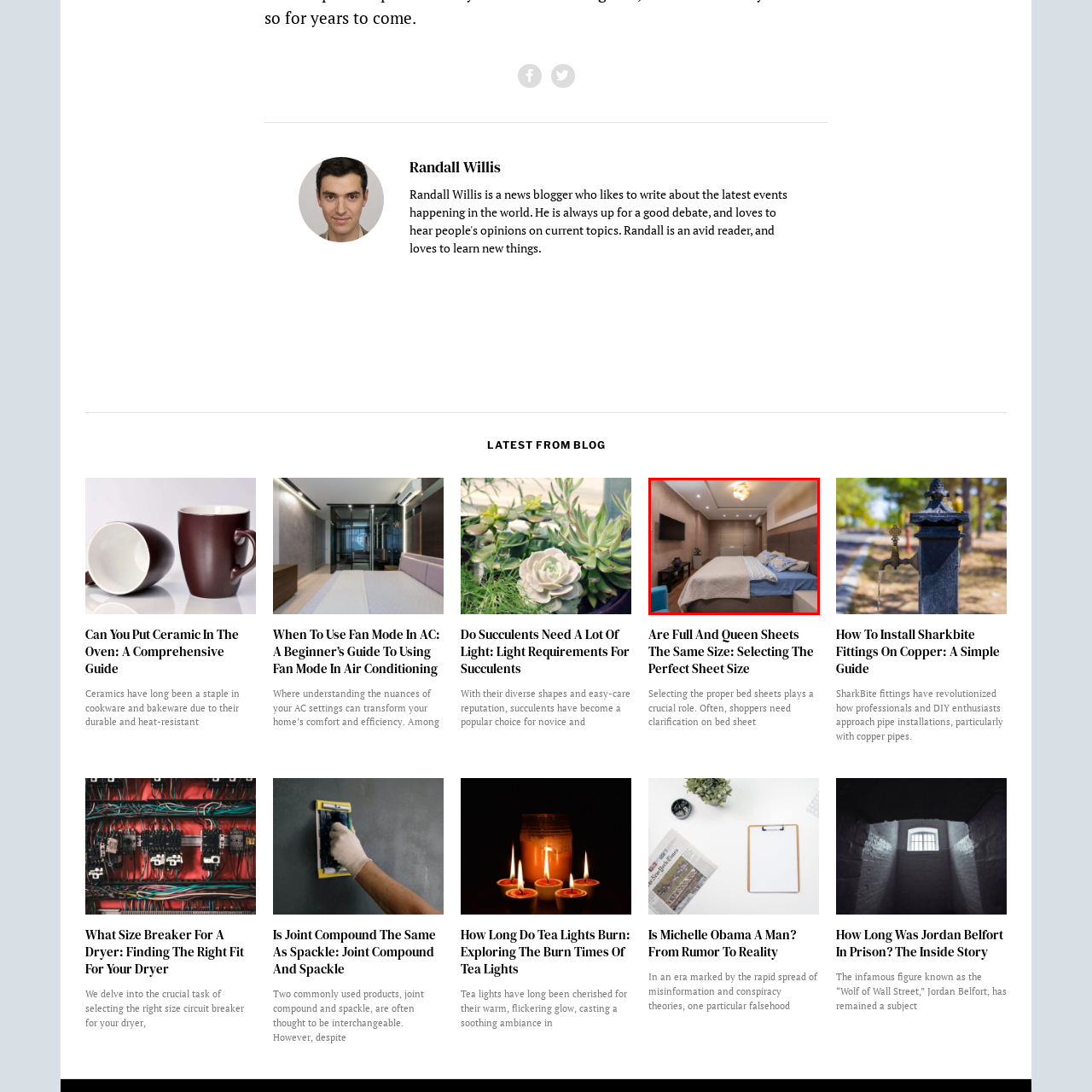Please look at the highlighted area within the red border and provide the answer to this question using just one word or phrase: 
What is mounted on the wall opposite the bed?

A flat-screen television